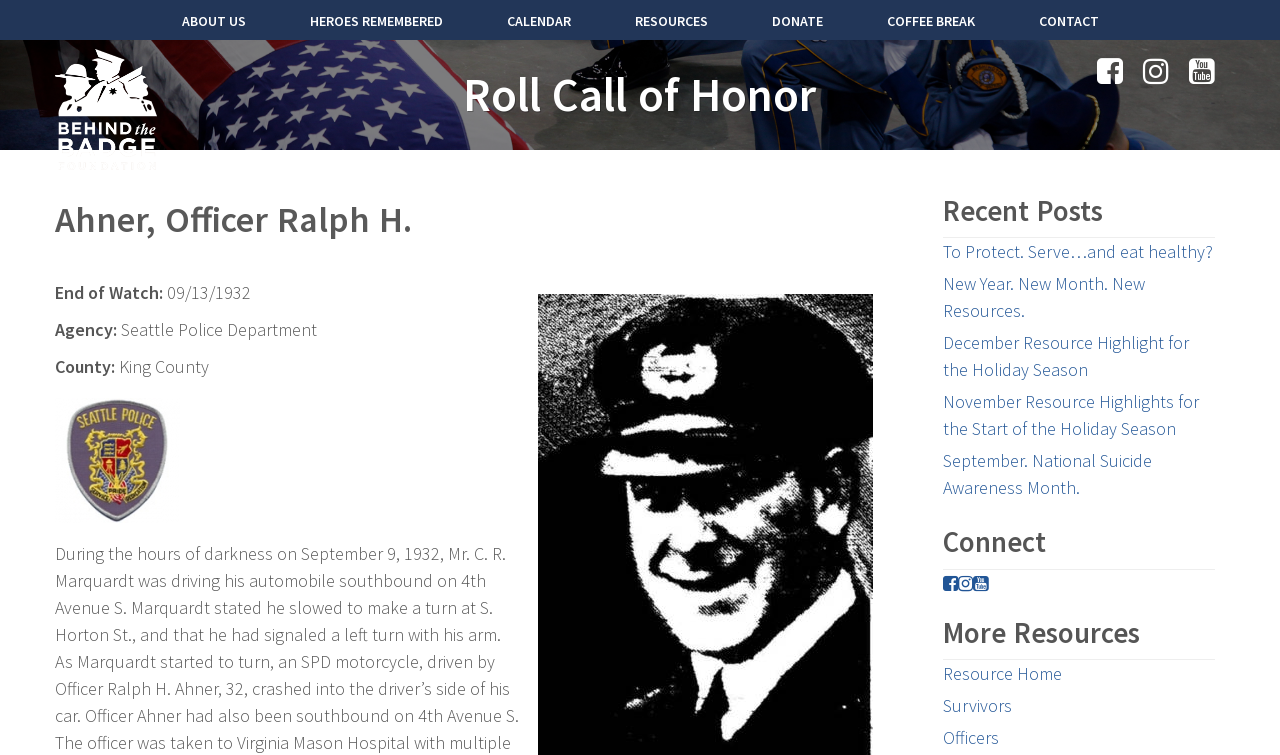Respond to the question below with a concise word or phrase:
What is the purpose of the webpage?

To honor a fallen officer